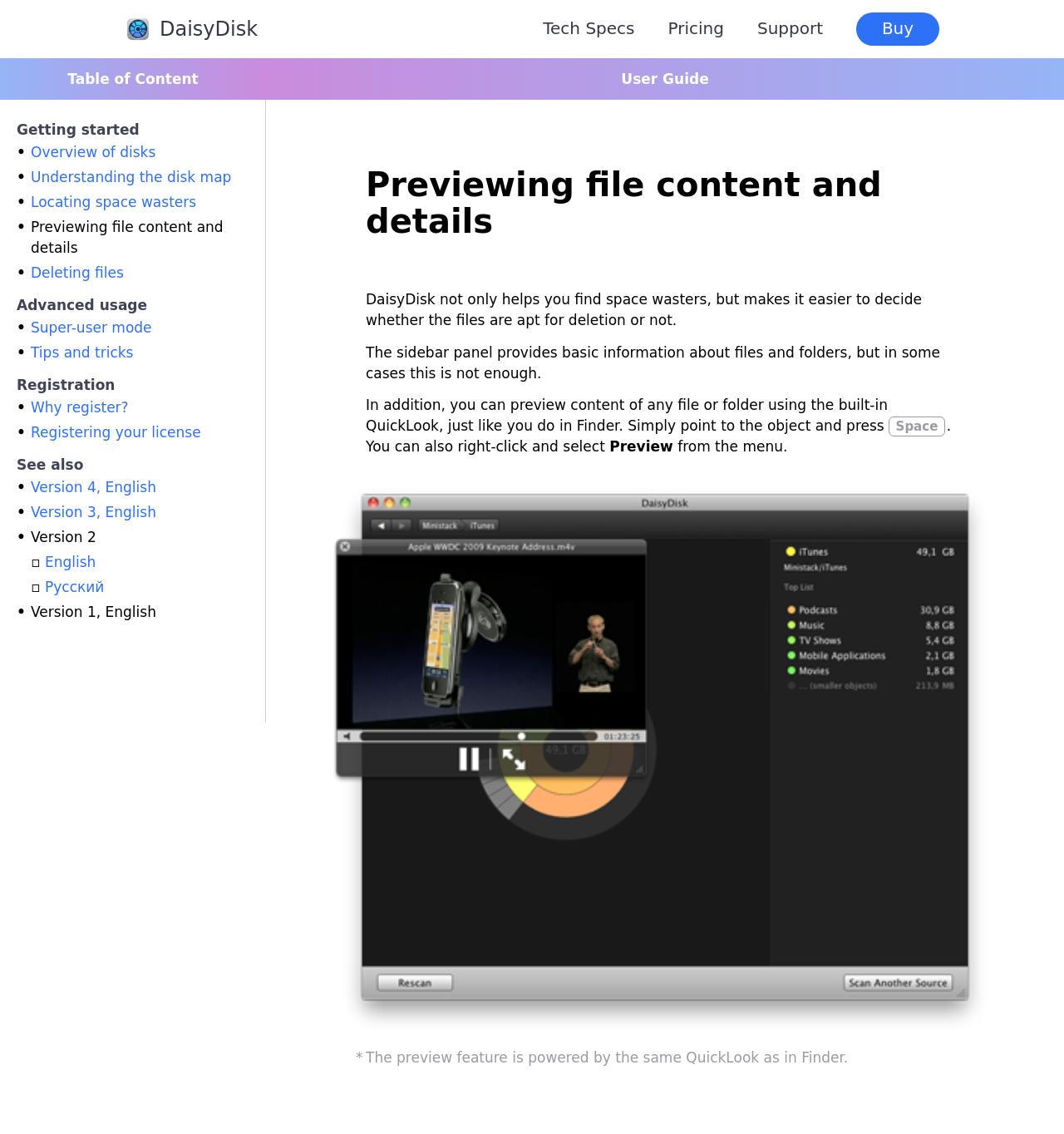Respond to the question below with a single word or phrase:
What is the name of the software described on this webpage?

DaisyDisk